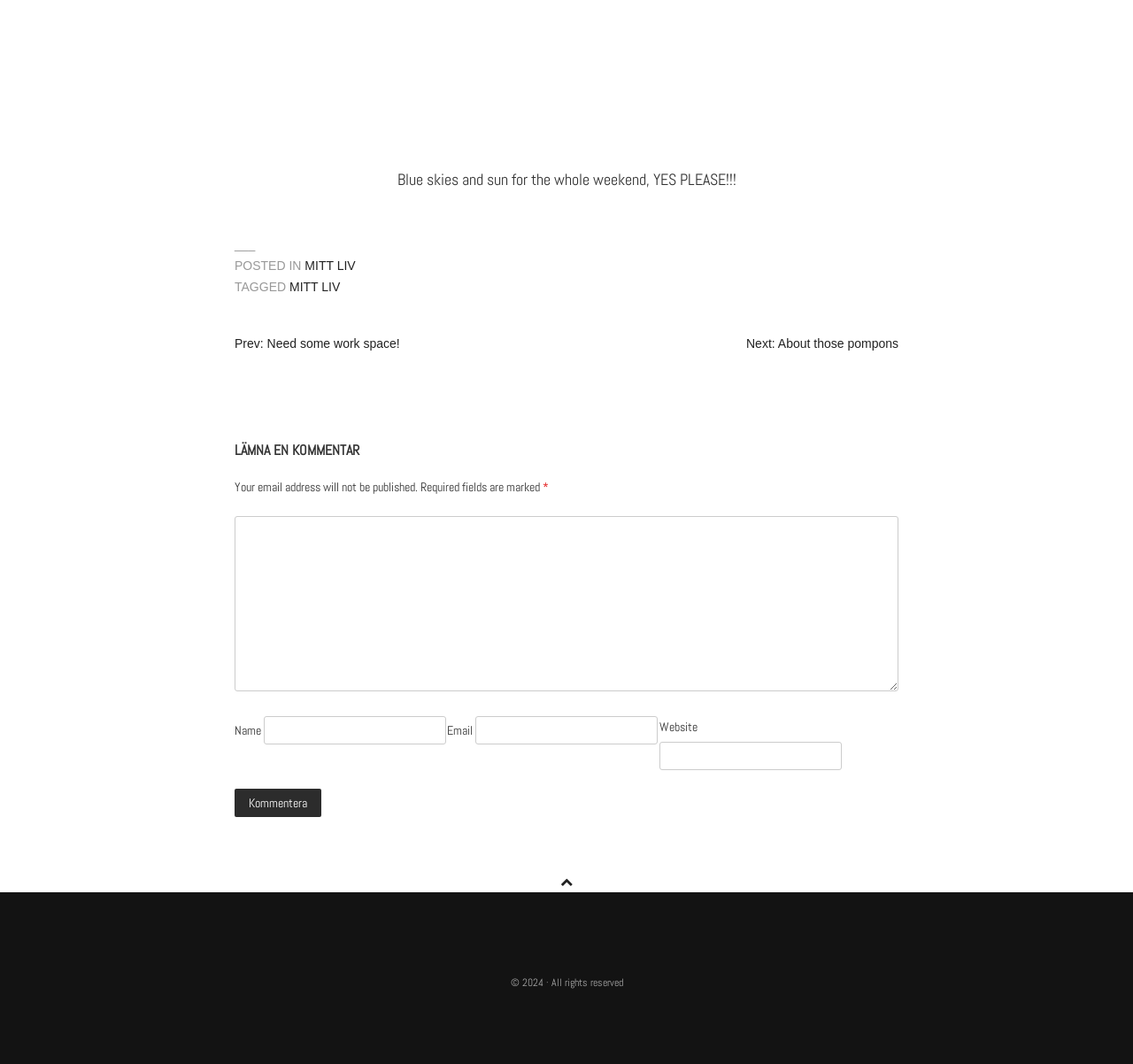Provide a brief response to the question below using one word or phrase:
What is the button below the 'Website' textbox?

Kommentera